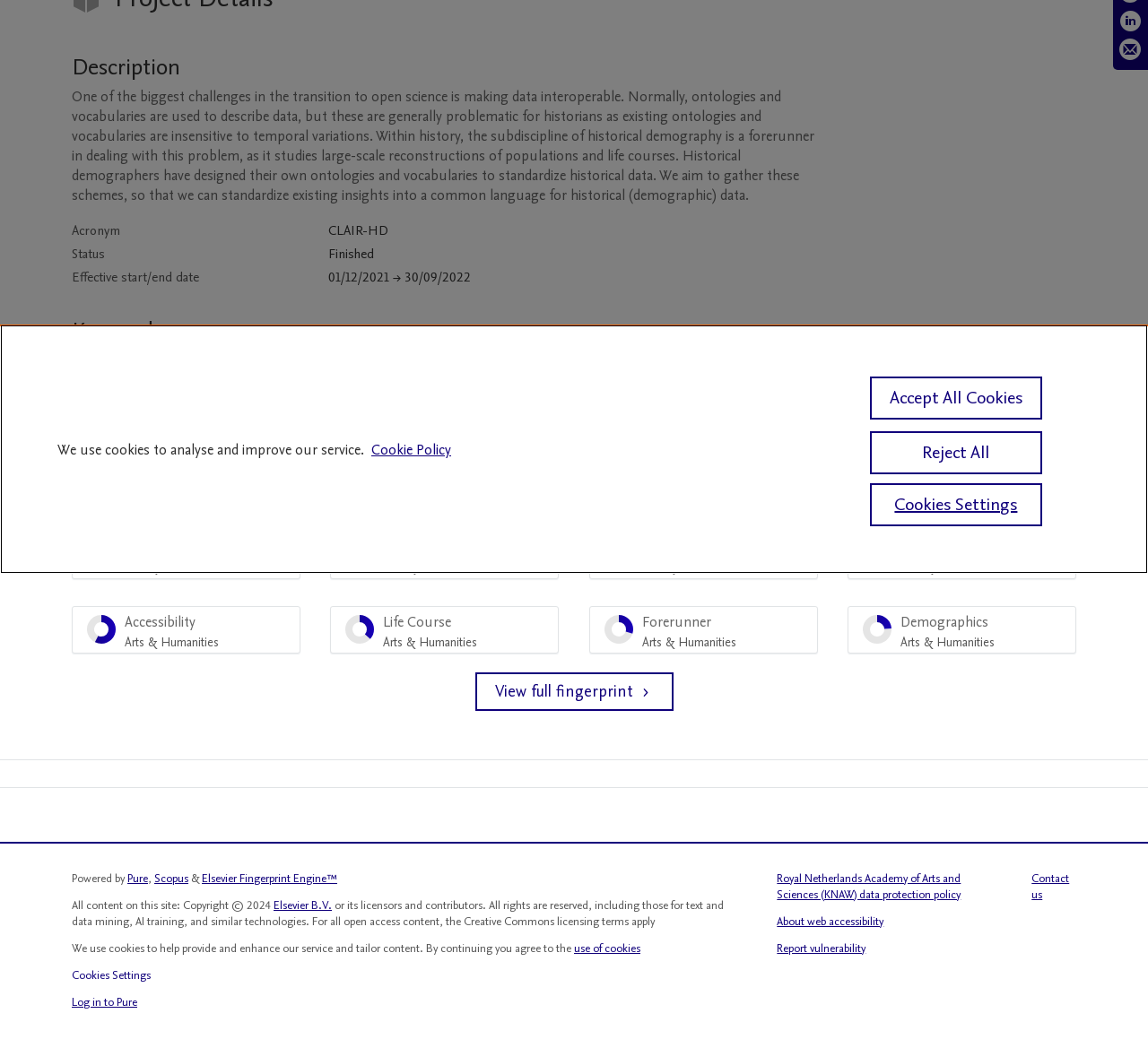Show the bounding box coordinates for the HTML element as described: "use of cookies".

[0.5, 0.897, 0.558, 0.912]